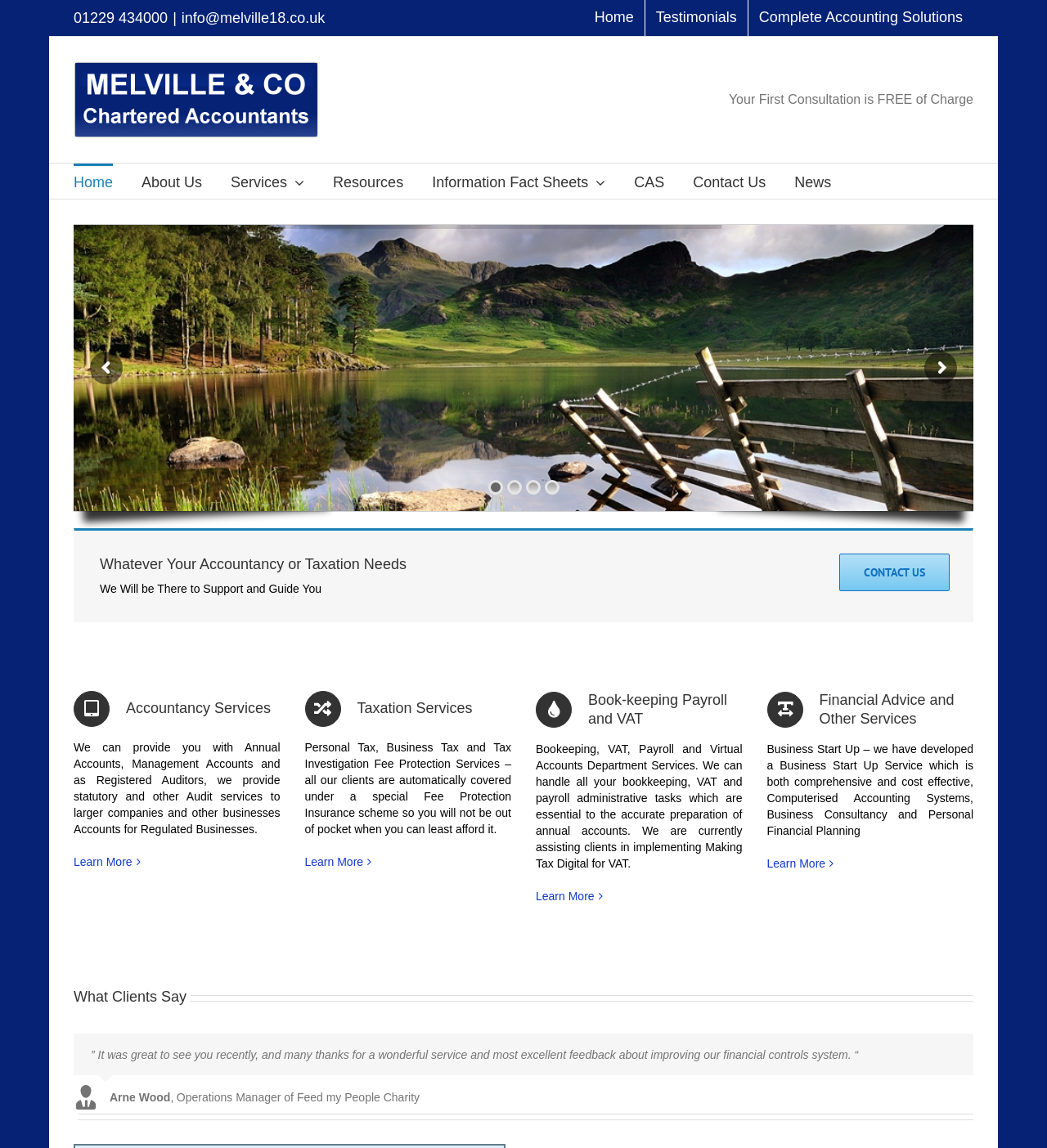Determine the bounding box coordinates of the region that needs to be clicked to achieve the task: "Click the 'Home' link in the main menu".

[0.07, 0.142, 0.108, 0.173]